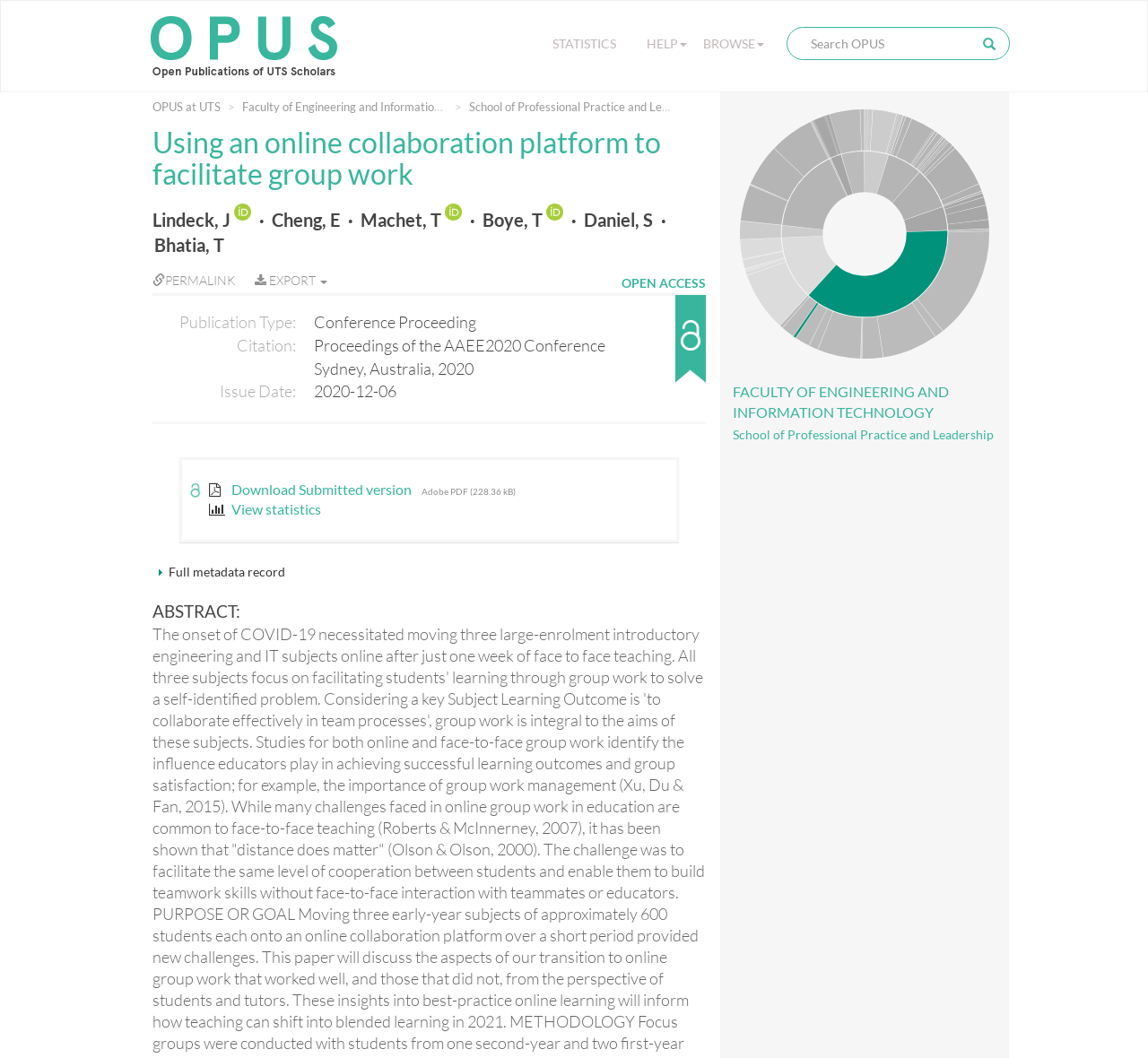Locate the bounding box coordinates of the element to click to perform the following action: 'View statistics'. The coordinates should be given as four float values between 0 and 1, in the form of [left, top, right, bottom].

[0.182, 0.474, 0.279, 0.489]